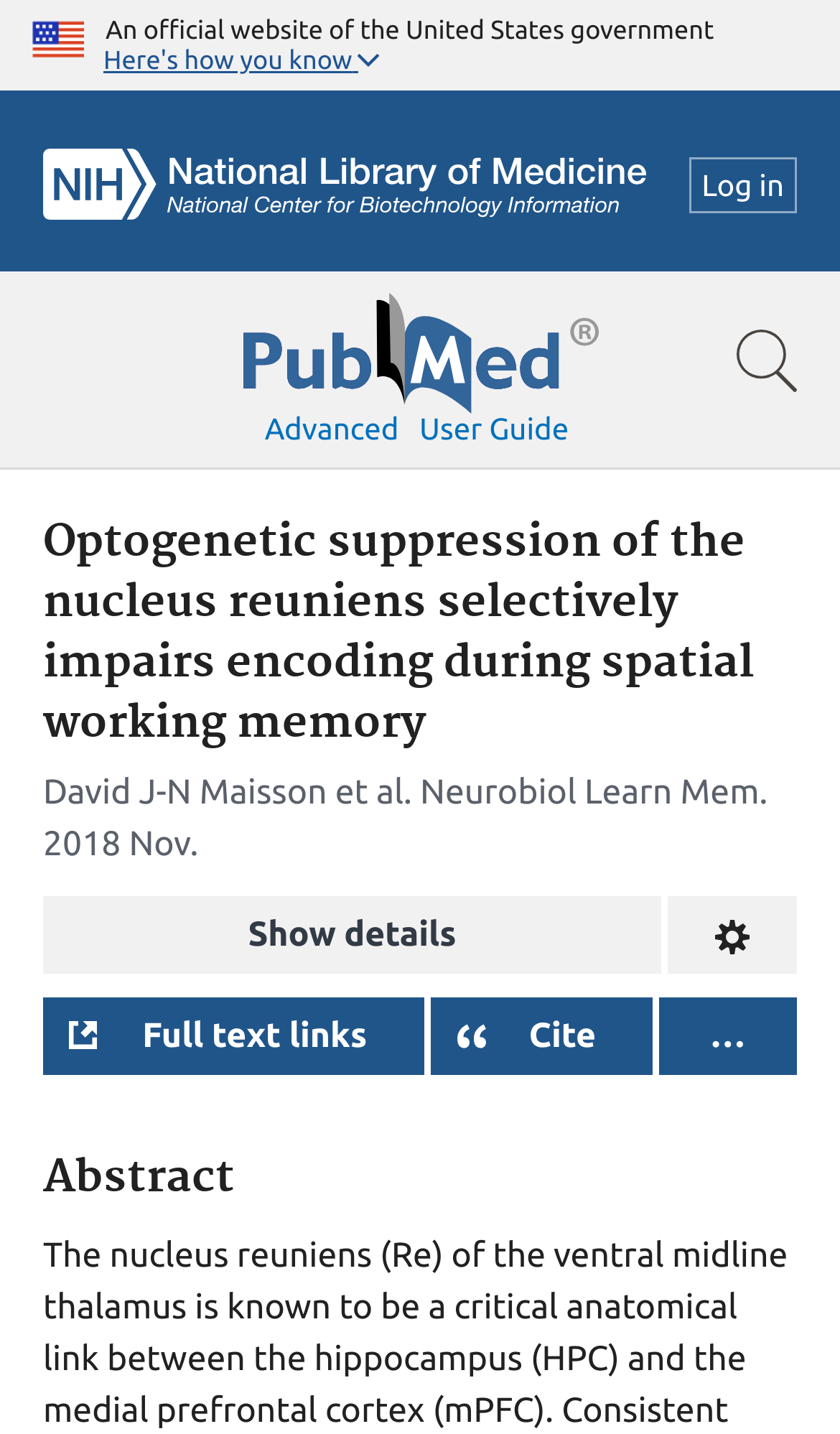What is the publication date of this article?
Provide an in-depth and detailed explanation in response to the question.

The publication date can be found in the section below the title of the article, where it says '2018 Nov'.